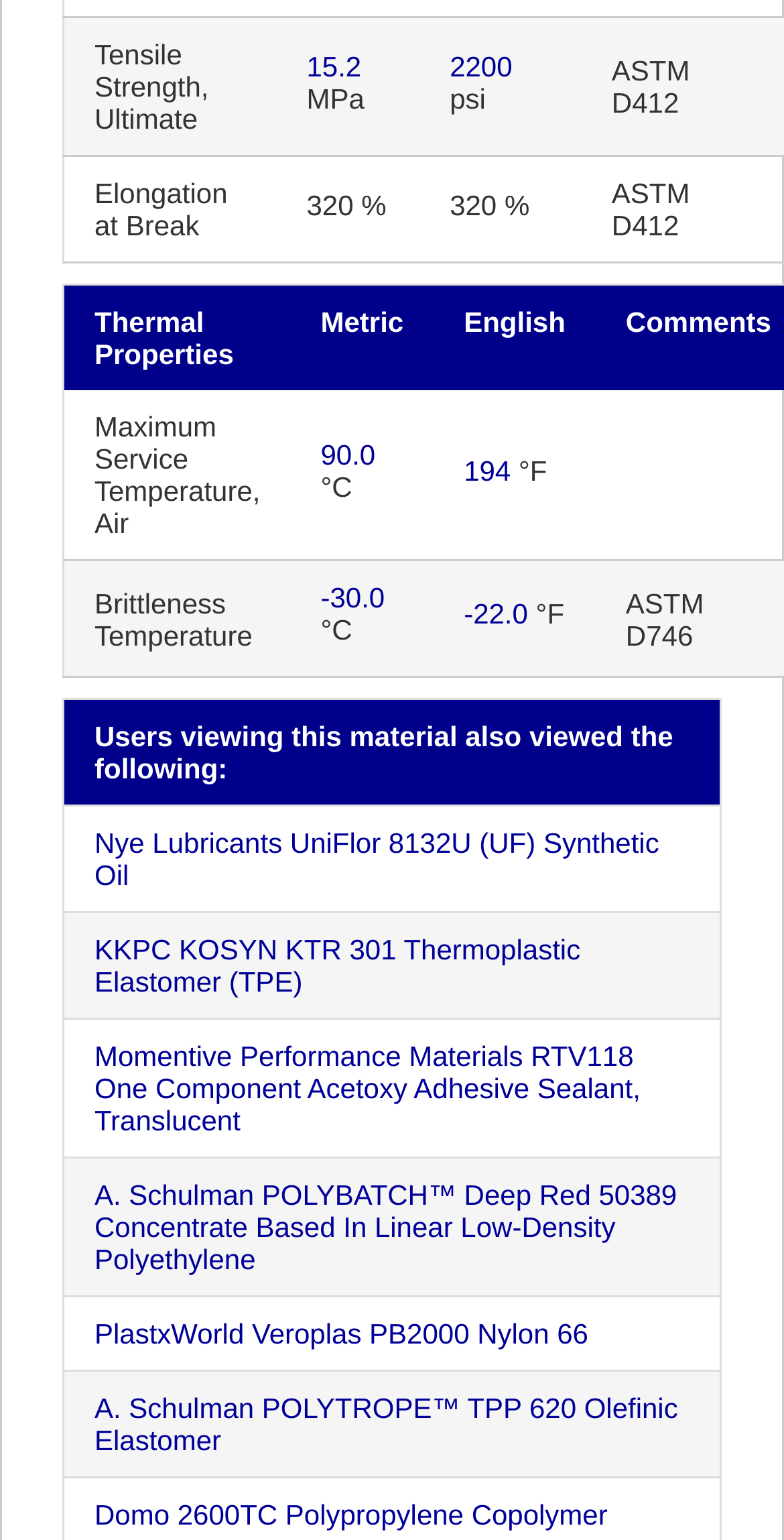Using the details from the image, please elaborate on the following question: What is the maximum service temperature in Fahrenheit?

The answer can be found in the grid cell with the label 'Maximum Service Temperature, Air' which has a value of '194 °F' in the English unit column.